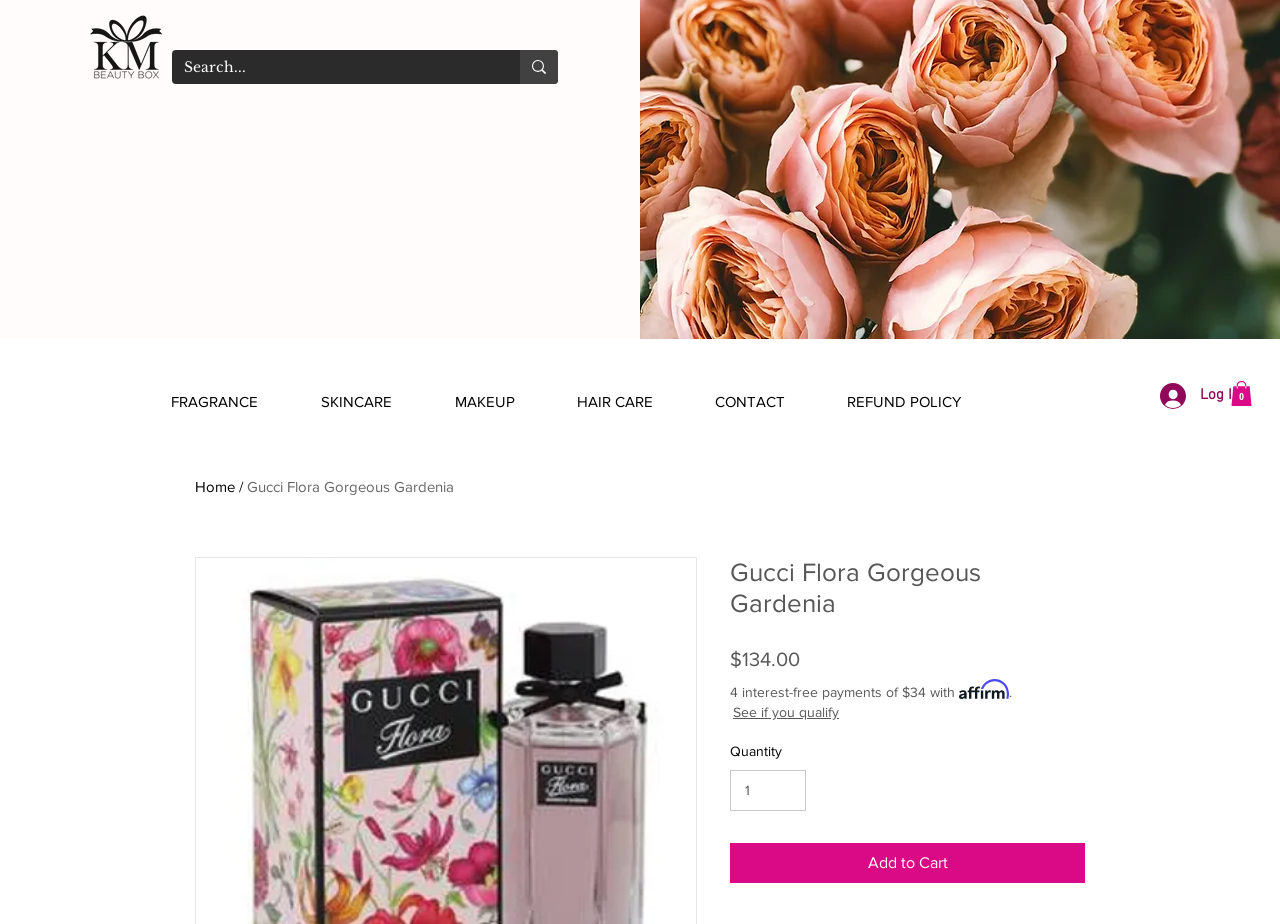Please determine the bounding box coordinates for the UI element described here. Use the format (top-left x, top-left y, bottom-right x, bottom-right y) with values bounded between 0 and 1: CONTACT

[0.535, 0.404, 0.638, 0.447]